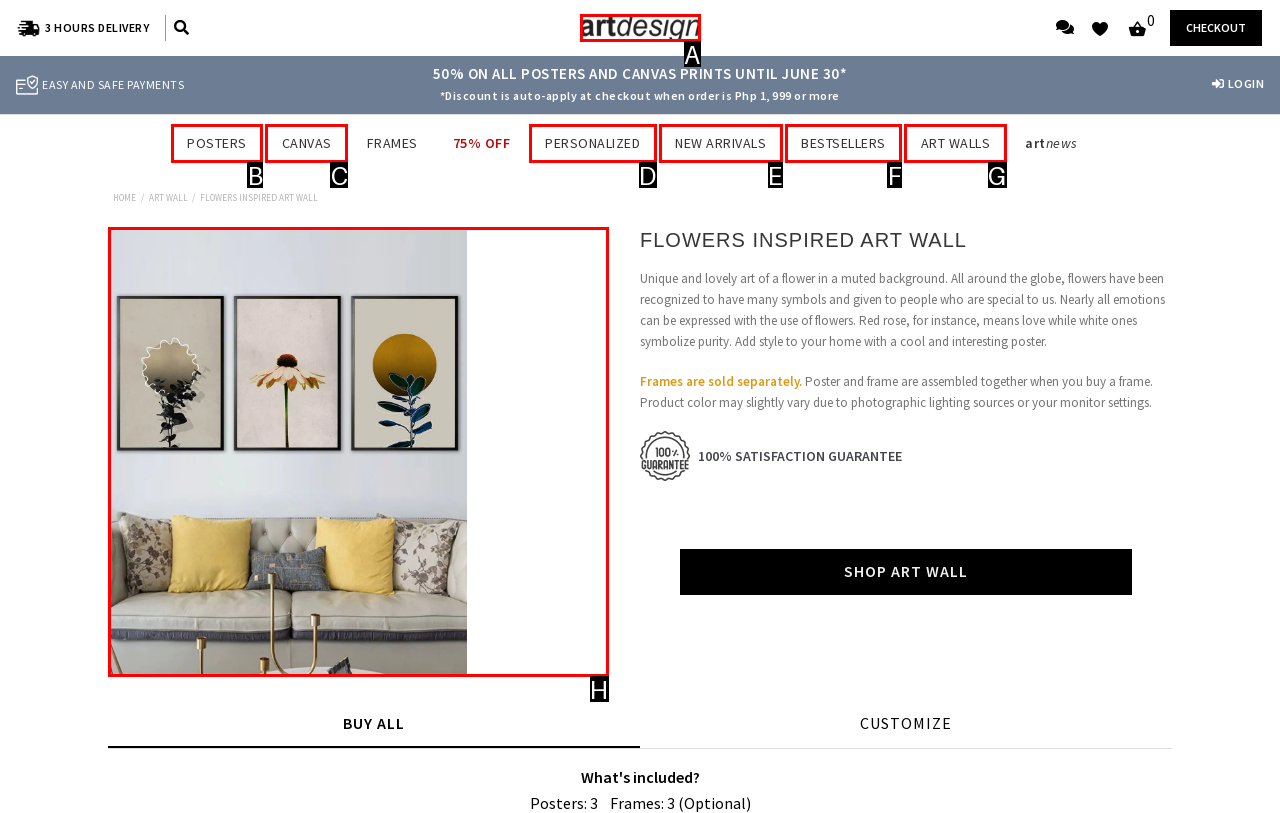Please select the letter of the HTML element that fits the description: title="Flowers Inspired Art Wall". Answer with the option's letter directly.

H